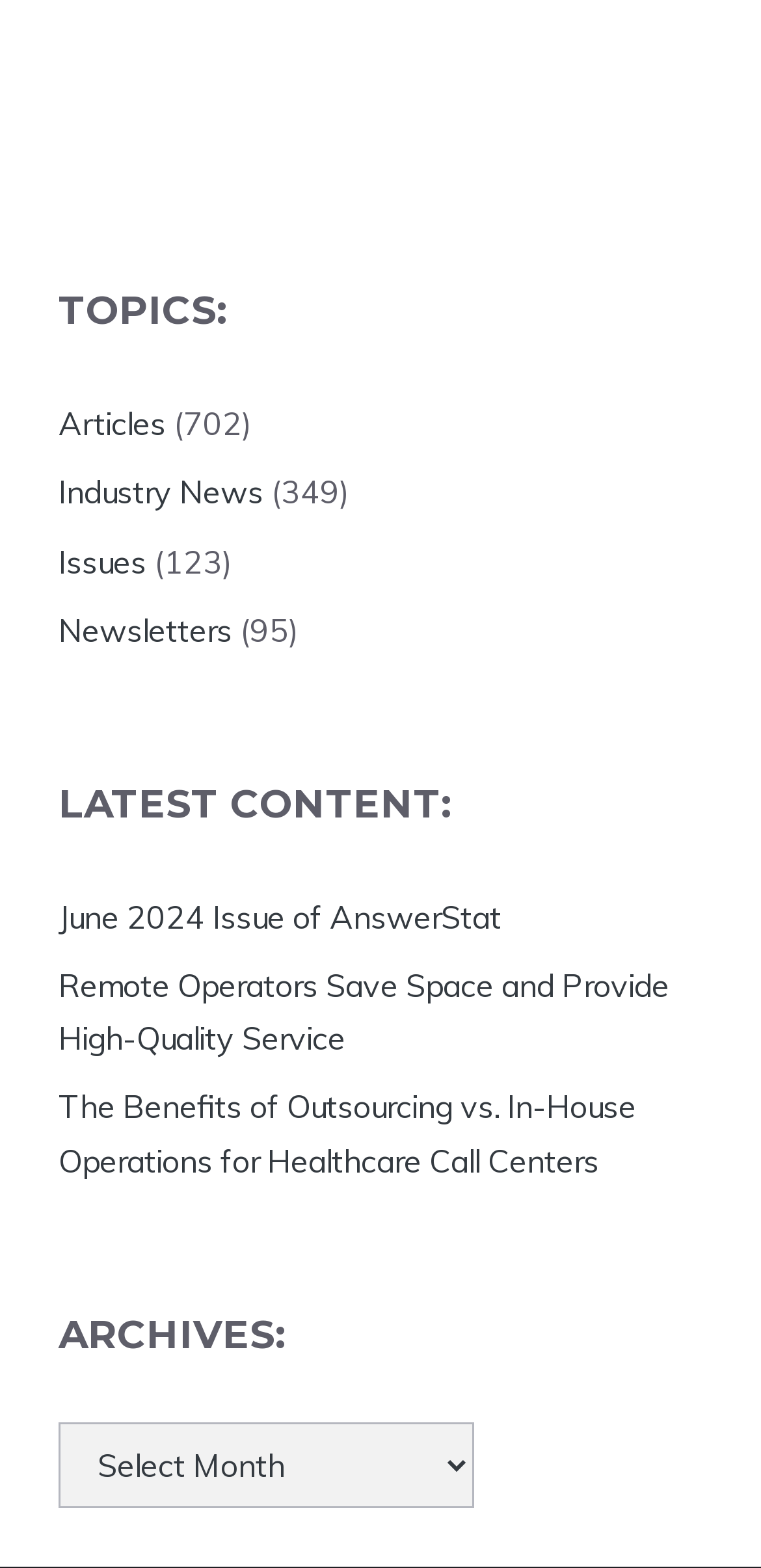What are the main categories of topics?
From the image, respond using a single word or phrase.

Articles, Industry News, Issues, Newsletters